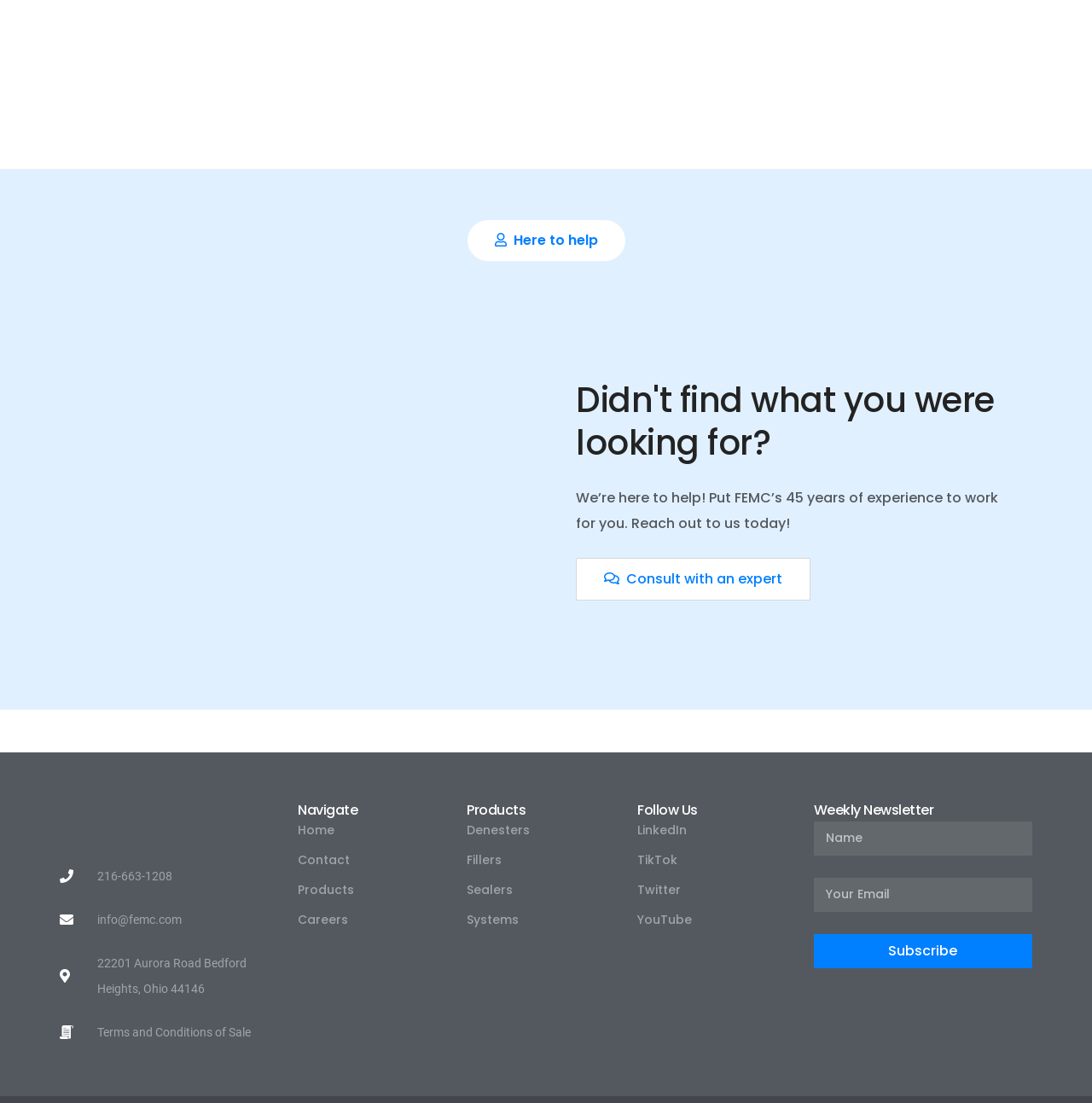What is the address of the company?
Answer the question in as much detail as possible.

I found the address by looking at the link element with the bounding box coordinates [0.055, 0.862, 0.249, 0.908], which contains the address '22201 Aurora Road Bedford Heights, Ohio 44146'.